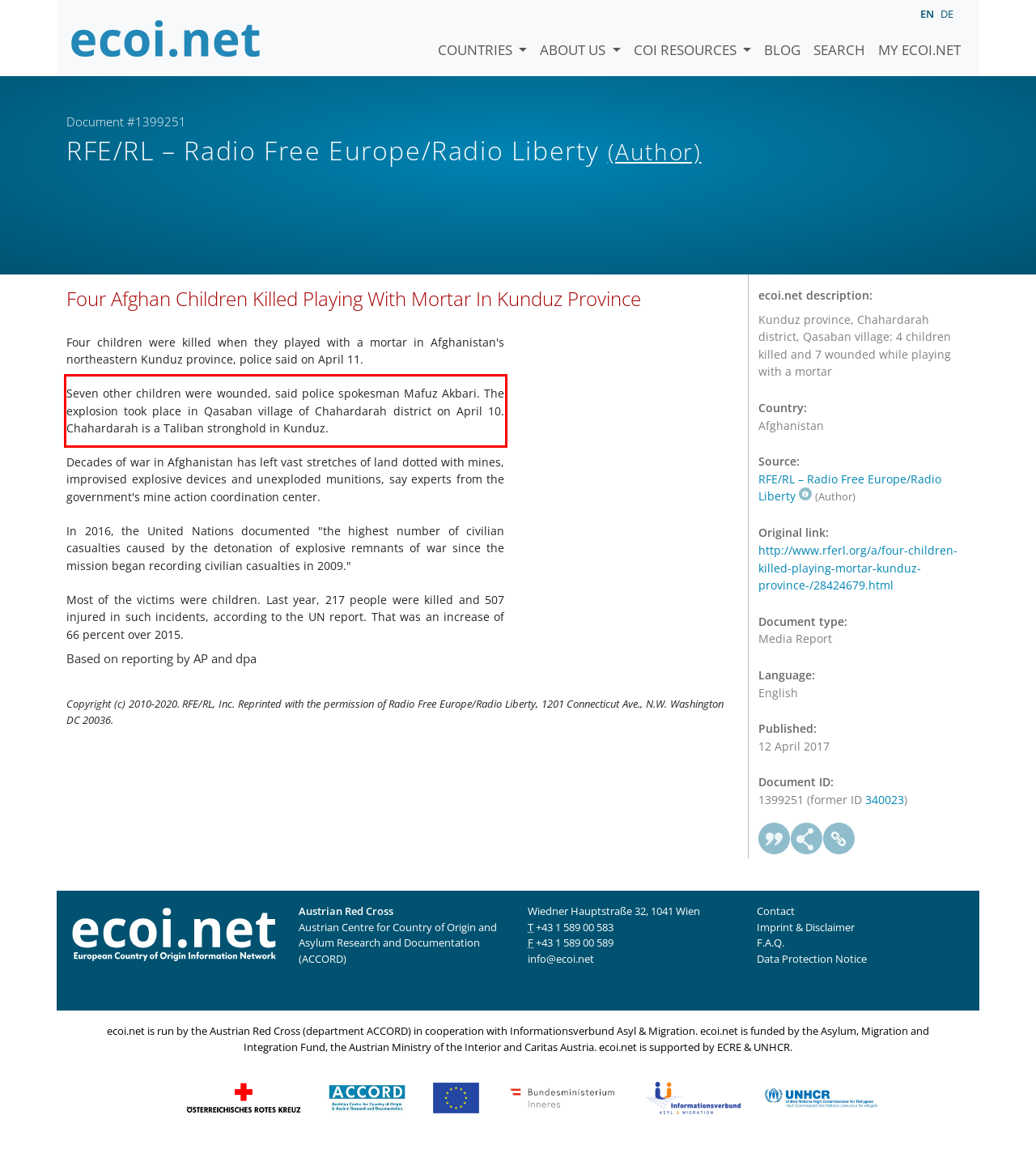Please analyze the provided webpage screenshot and perform OCR to extract the text content from the red rectangle bounding box.

Seven other children were wounded, said police spokesman Mafuz Akbari. The explosion took place in Qasaban village of Chahardarah district on April 10. Chahardarah is a Taliban stronghold in Kunduz.